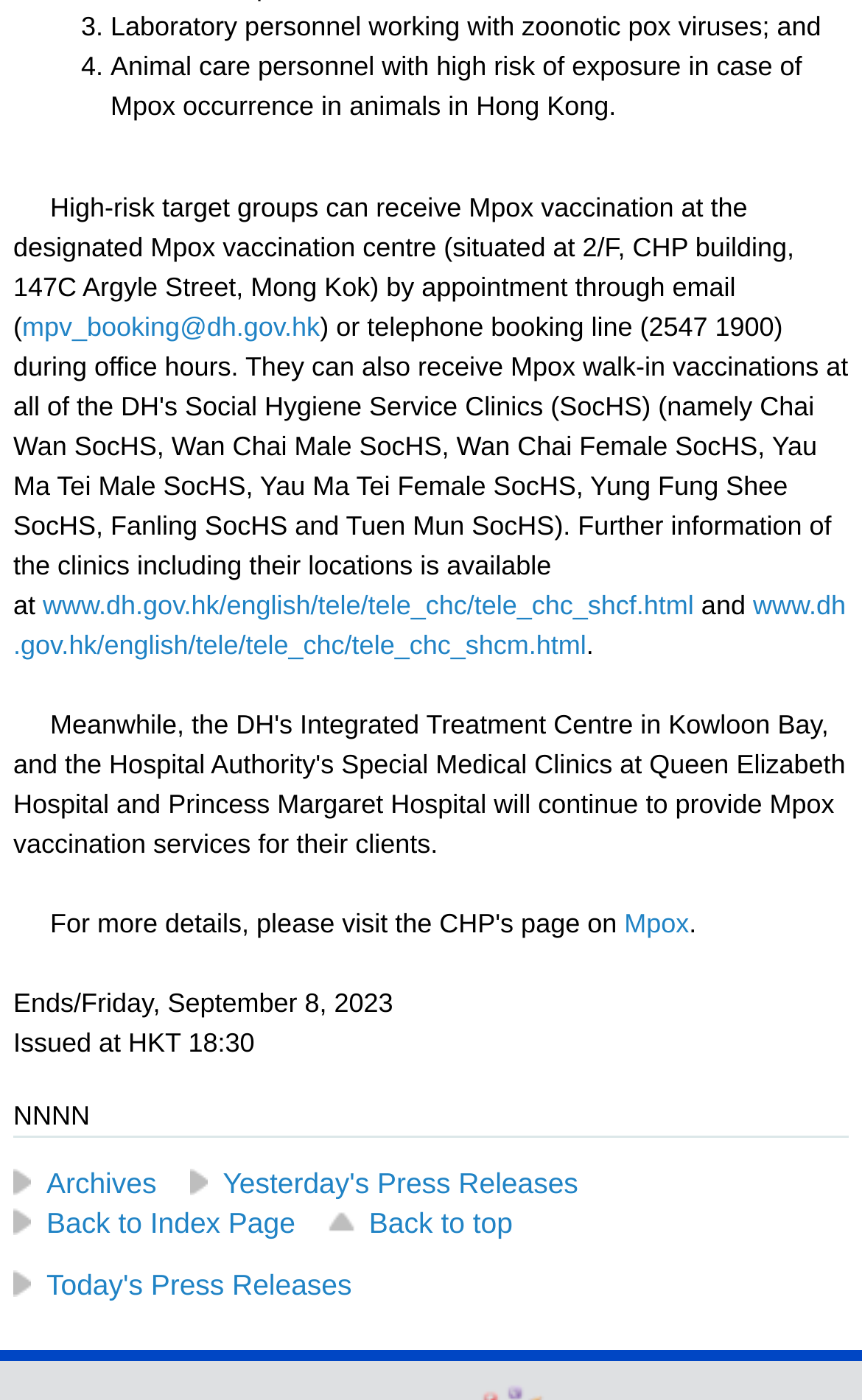Given the element description "Back to Index Page" in the screenshot, predict the bounding box coordinates of that UI element.

[0.015, 0.861, 0.343, 0.885]